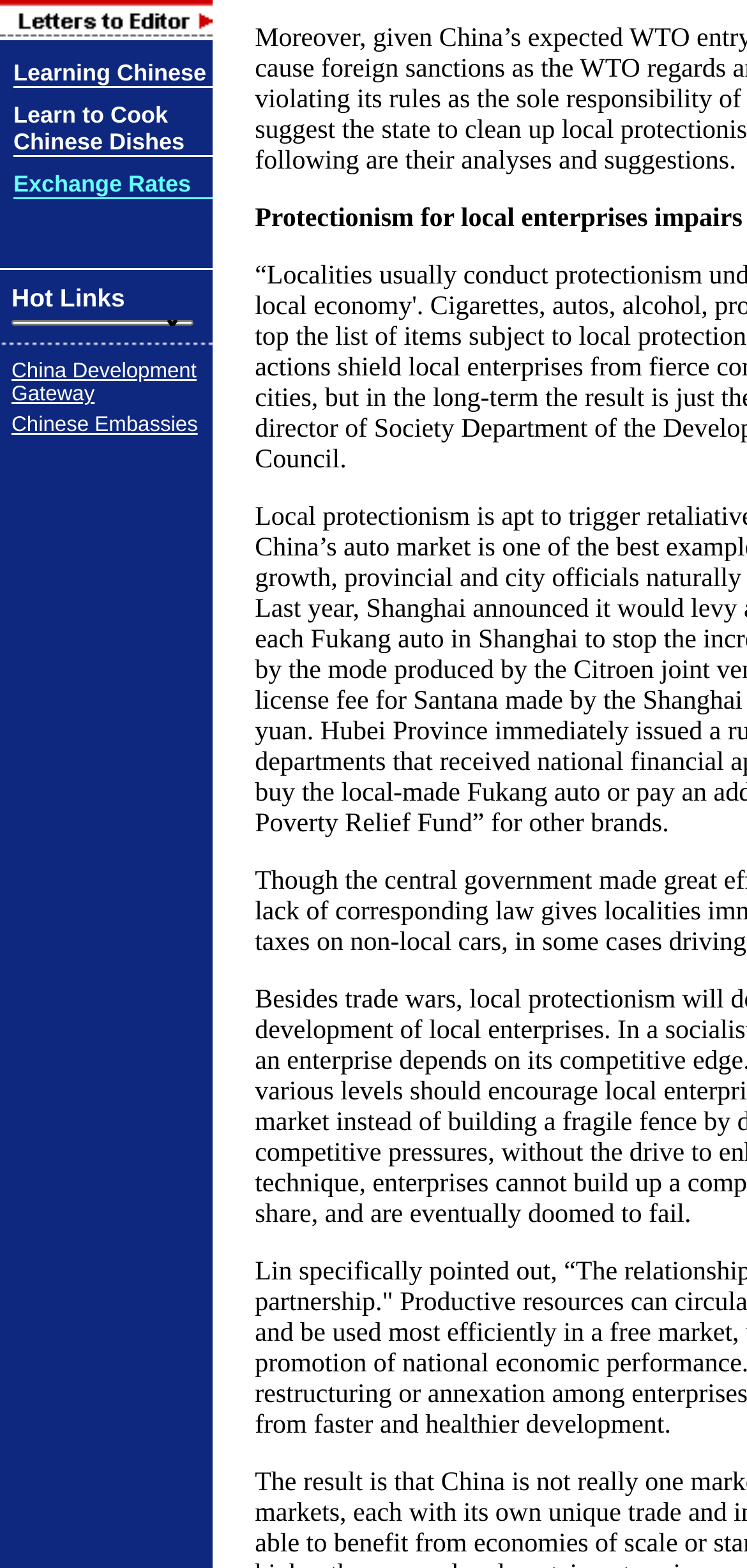Provide the bounding box coordinates of the HTML element described as: "China Development Gateway". The bounding box coordinates should be four float numbers between 0 and 1, i.e., [left, top, right, bottom].

[0.015, 0.23, 0.263, 0.259]